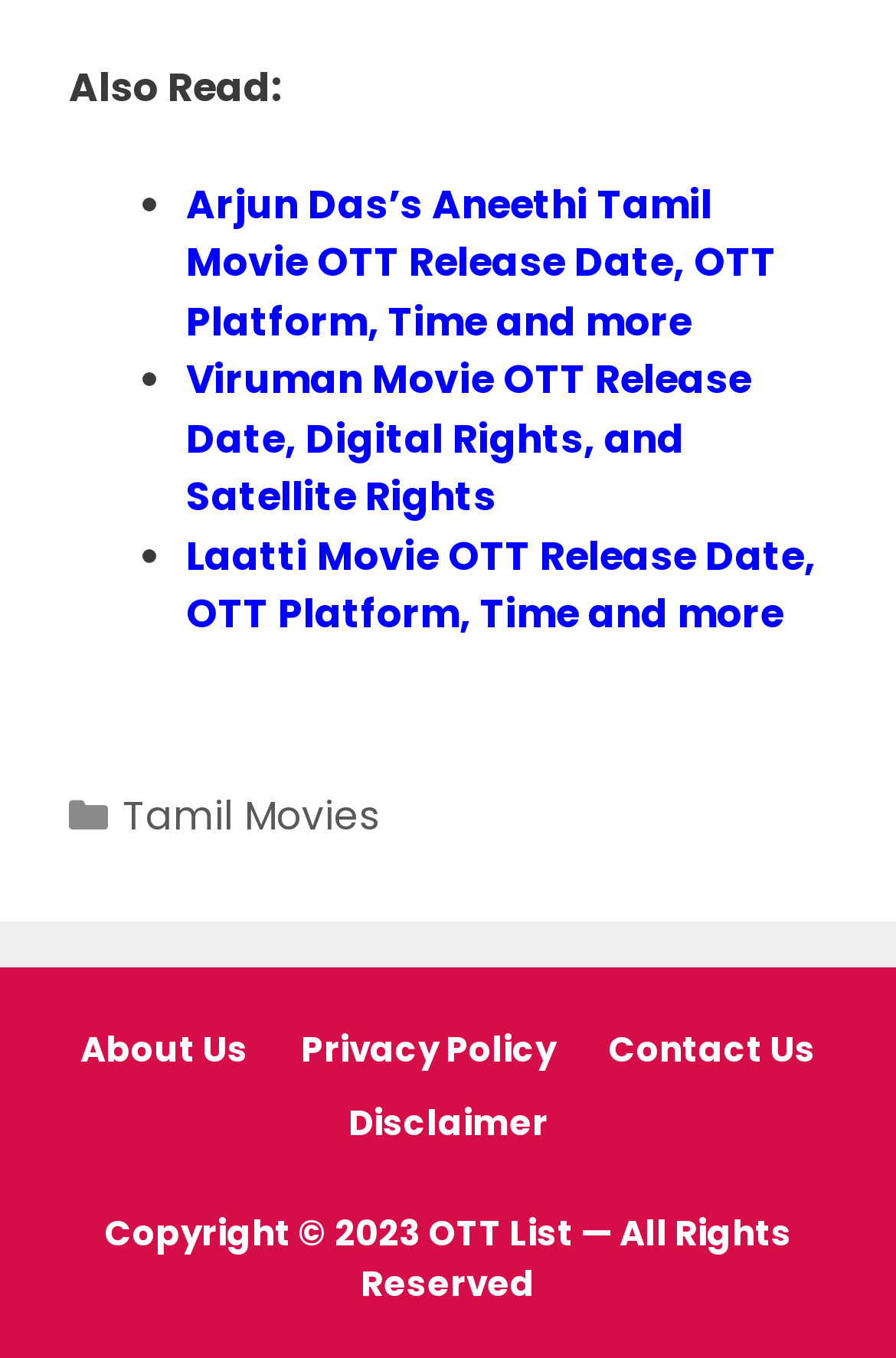Please find the bounding box coordinates of the clickable region needed to complete the following instruction: "read about Viruman Movie". The bounding box coordinates must consist of four float numbers between 0 and 1, i.e., [left, top, right, bottom].

[0.208, 0.259, 0.838, 0.386]